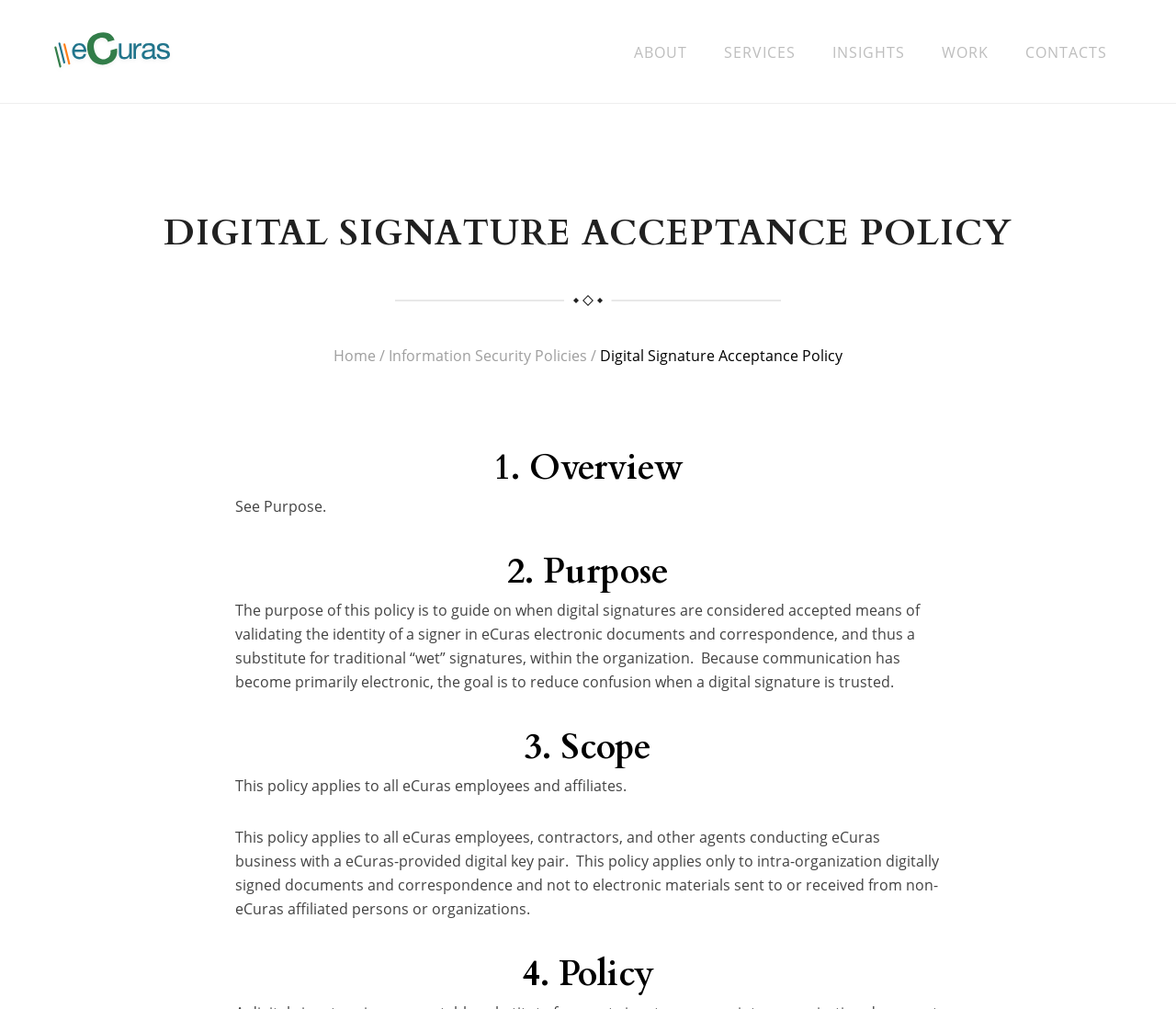Identify the bounding box coordinates for the UI element that matches this description: "Information Security Policies".

[0.33, 0.342, 0.499, 0.362]